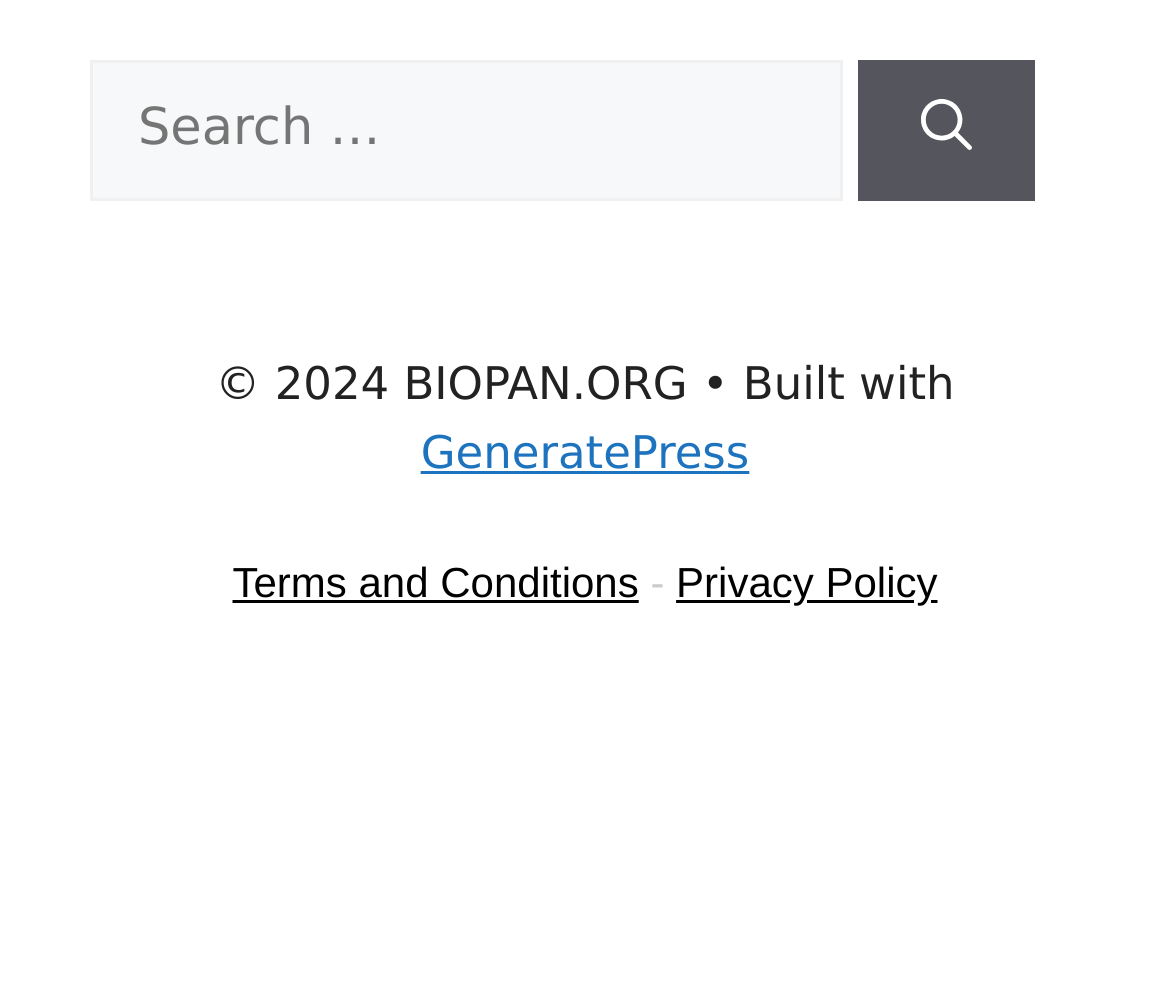Provide the bounding box coordinates of the HTML element described as: "GeneratePress". The bounding box coordinates should be four float numbers between 0 and 1, i.e., [left, top, right, bottom].

[0.36, 0.427, 0.64, 0.481]